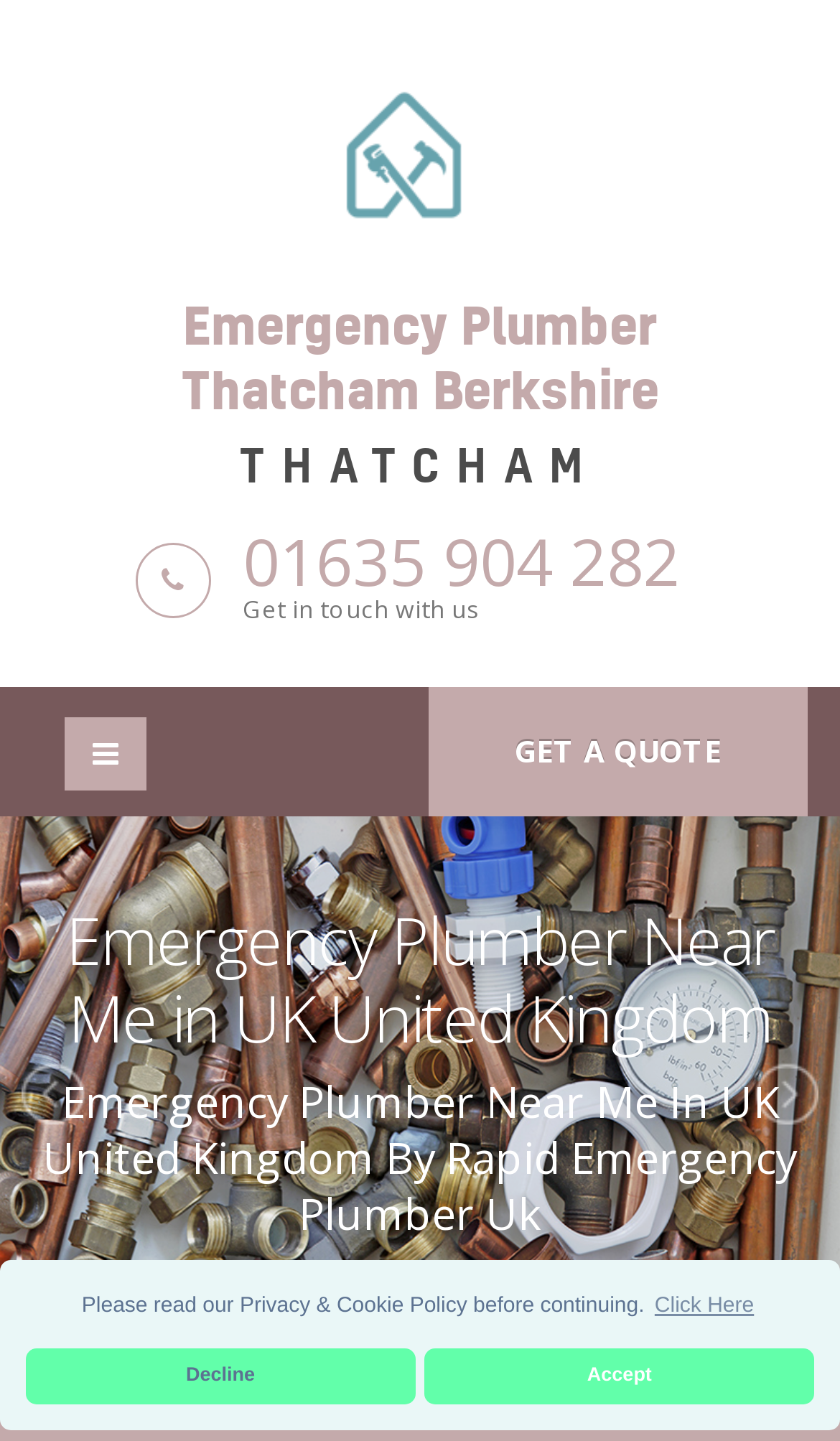Please identify the primary heading of the webpage and give its text content.

Emergency Plumber Cost in UK United Kingdom